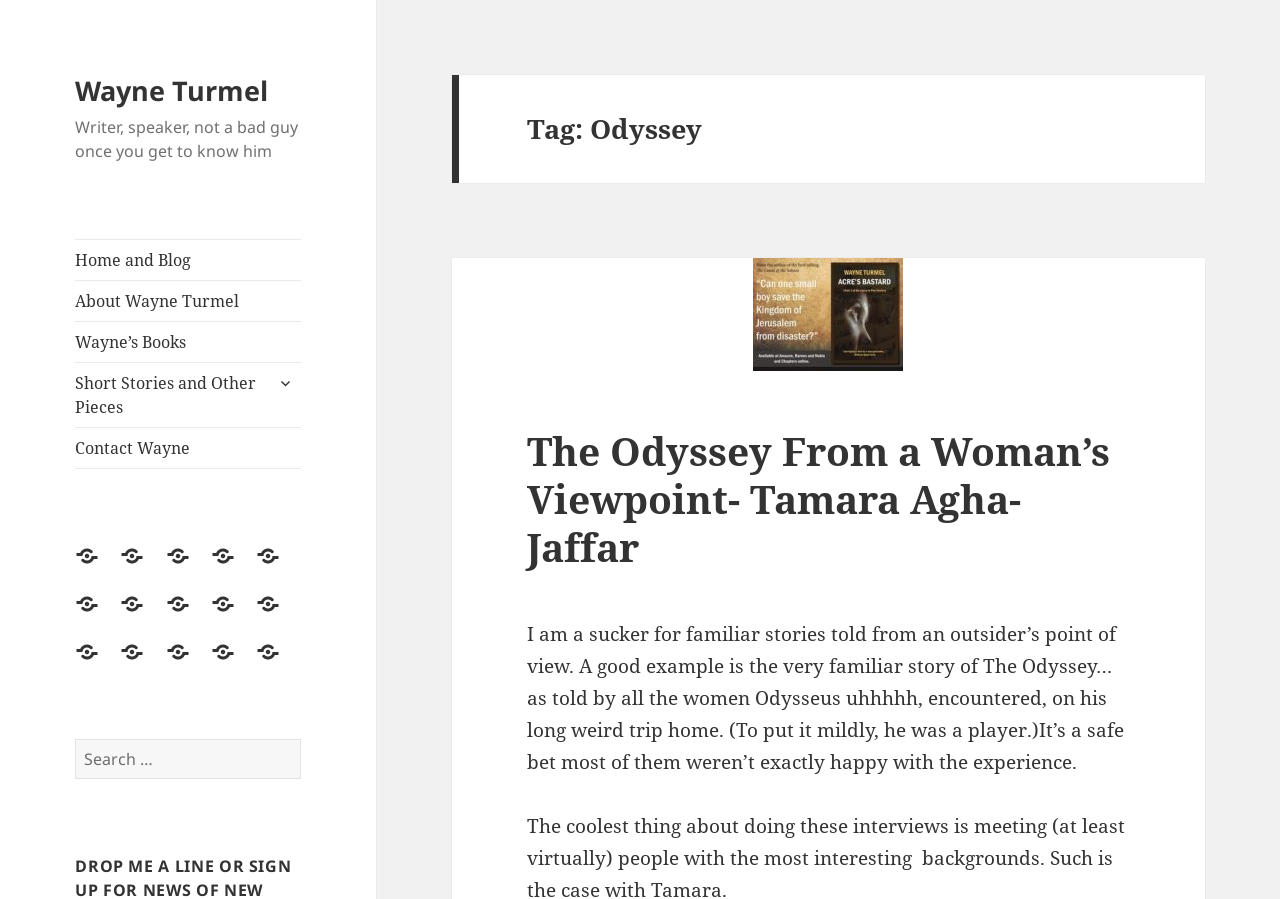Determine the bounding box coordinates for the area you should click to complete the following instruction: "Click on the 'Home and Blog' link".

[0.059, 0.266, 0.235, 0.311]